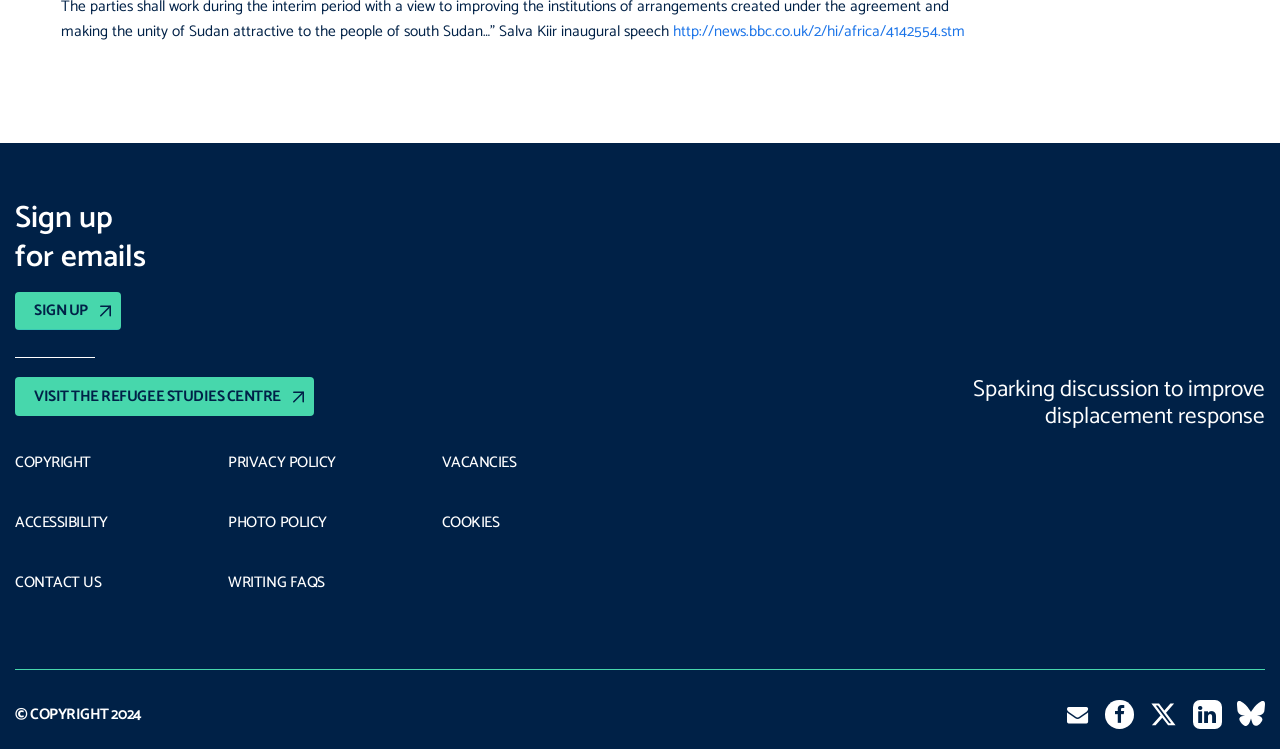Locate the bounding box coordinates of the item that should be clicked to fulfill the instruction: "Sign up for emails".

[0.012, 0.389, 0.095, 0.441]